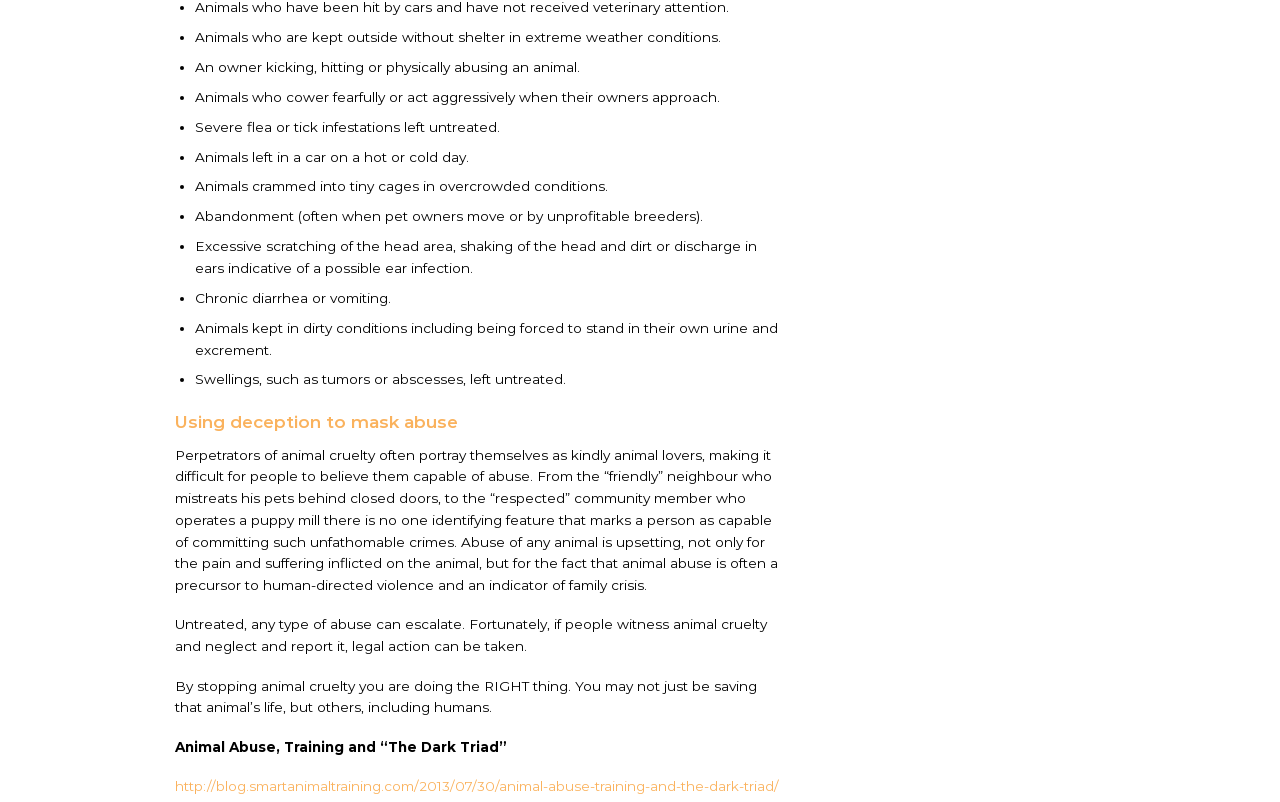What are signs of animal abuse?
Provide an in-depth answer to the question, covering all aspects.

Based on the webpage, signs of animal abuse include animals who are kept outside without shelter in extreme weather conditions, an owner kicking, hitting or physically abusing an animal, animals who cower fearfully or act aggressively when their owners approach, and many other signs listed on the webpage.